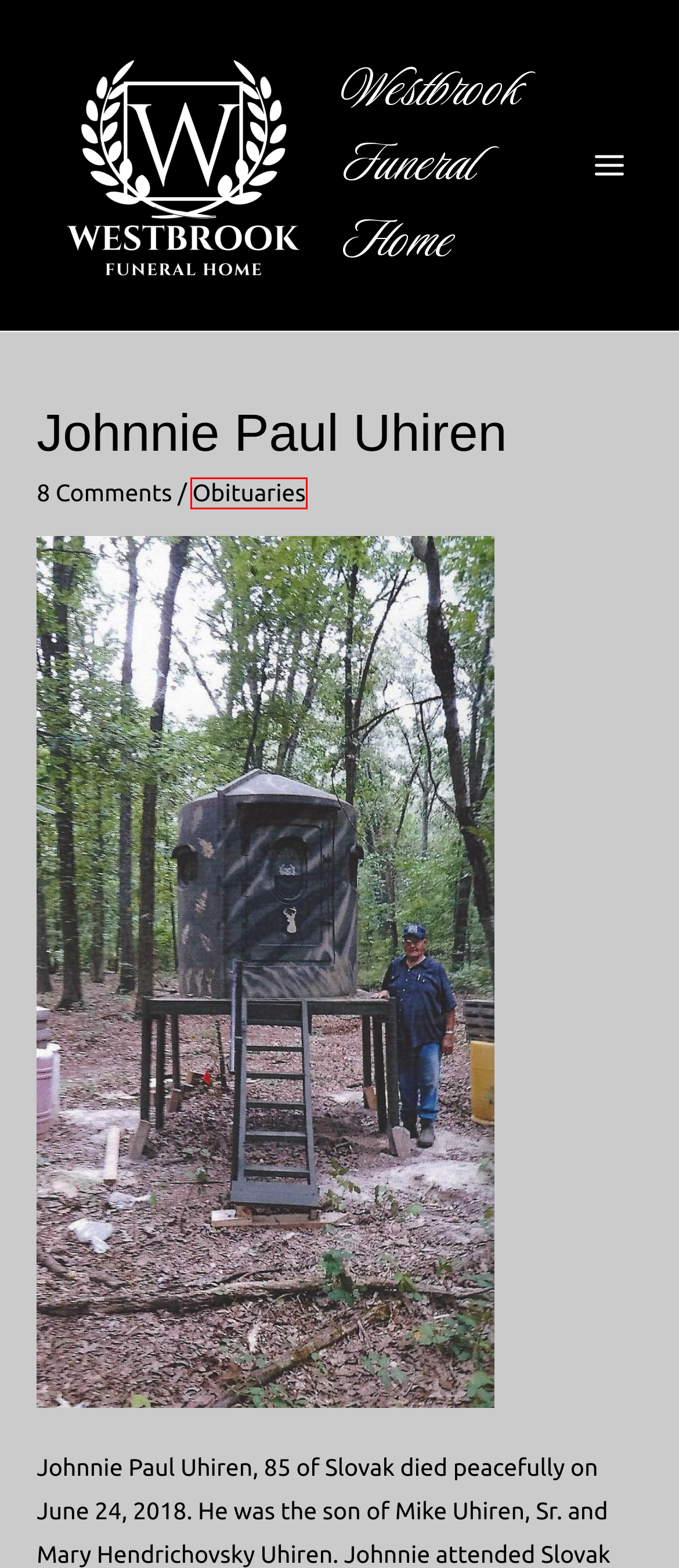Evaluate the webpage screenshot and identify the element within the red bounding box. Select the webpage description that best fits the new webpage after clicking the highlighted element. Here are the candidates:
A. Obituaries – Westbrook Funeral Home
B. Jennifer Michelle Walls Derden – Westbrook Funeral Home
C. Westbrook Funeral Home
D. Sanna Grantham – Westbrook Funeral Home
E. Anna Faye (Harmon) Connor – Westbrook Funeral Home
F. Chris Weems – Westbrook Funeral Home
G. Verbena D. Foster – Westbrook Funeral Home
H. Eva Sue Hauk – Westbrook Funeral Home

A